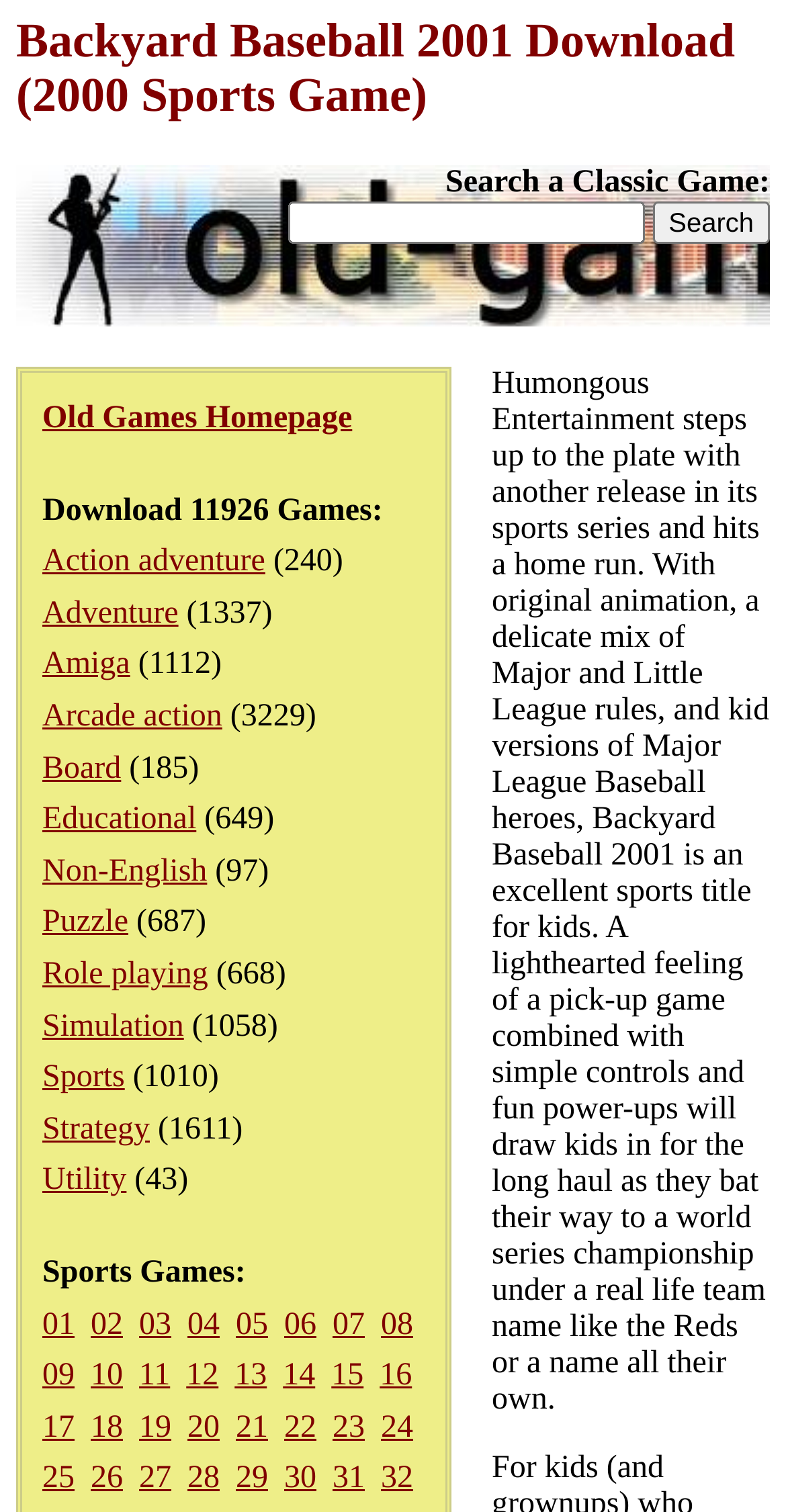Using the description "Role playing", locate and provide the bounding box of the UI element.

[0.054, 0.633, 0.265, 0.656]